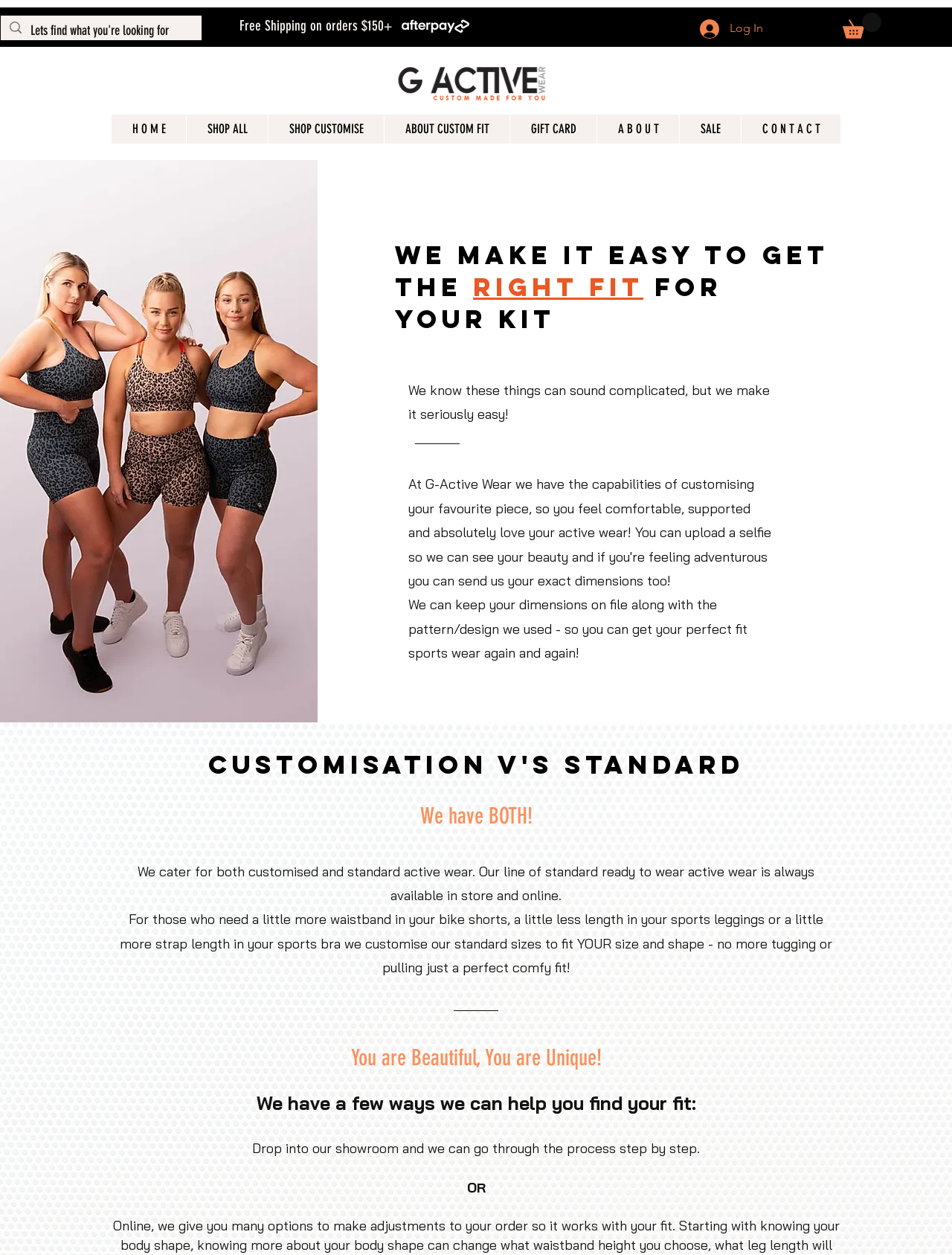Write an extensive caption that covers every aspect of the webpage.

The webpage is an online activewear shop, G-Active Wear, based in Australia. At the top, there is a search bar with a magnifying glass icon and a placeholder text "Lets find what you're looking for". Next to the search bar, there is a small Afterpay logo. Below the search bar, there is a heading that reads "Free Shipping on orders $150+".

On the top-right corner, there are two buttons: "Log In" and another button with no text. Both buttons have small icons. Below these buttons, there is a logo of G Active Wear, which is a custom-made logo for the brand.

The navigation menu is located on the top-center of the page, with links to "HOME", "SHOP ALL", "SHOP CUSTOMISE", "ABOUT CUSTOM FIT", "GIFT CARD", "ABOUT", "SALE", and "CONTACT".

Below the navigation menu, there is a large image that takes up most of the width of the page, showcasing various activewear products such as tights, crop tops, and workout clothes.

The main content of the page is divided into three sections. The first section has a heading that reads "We make it easy to get the right fit for your kit". The text explains that the brand makes it easy to get the perfect fit for customers.

The second section has a heading that reads "We have BOTH!" and explains that the brand offers both customized and standard activewear. There is a paragraph of text that describes the standard activewear line and another paragraph that explains the customization process.

The third section has a heading that reads "You are Beautiful, You are Unique!" and explains that the brand offers a few ways to help customers find their fit, including visiting the showroom or using other methods.